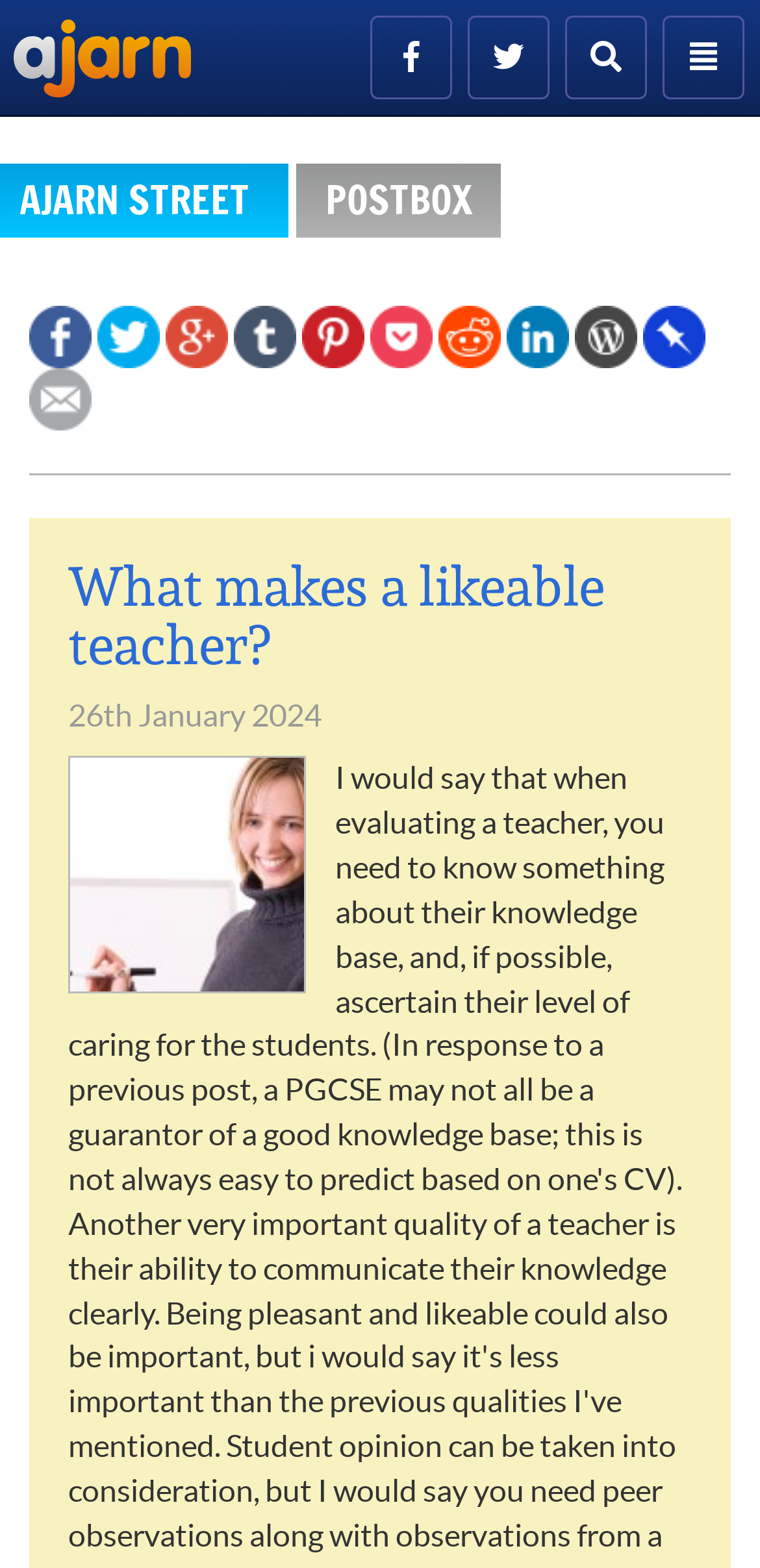Locate the bounding box coordinates of the area where you should click to accomplish the instruction: "Check the postbox".

[0.39, 0.111, 0.659, 0.145]